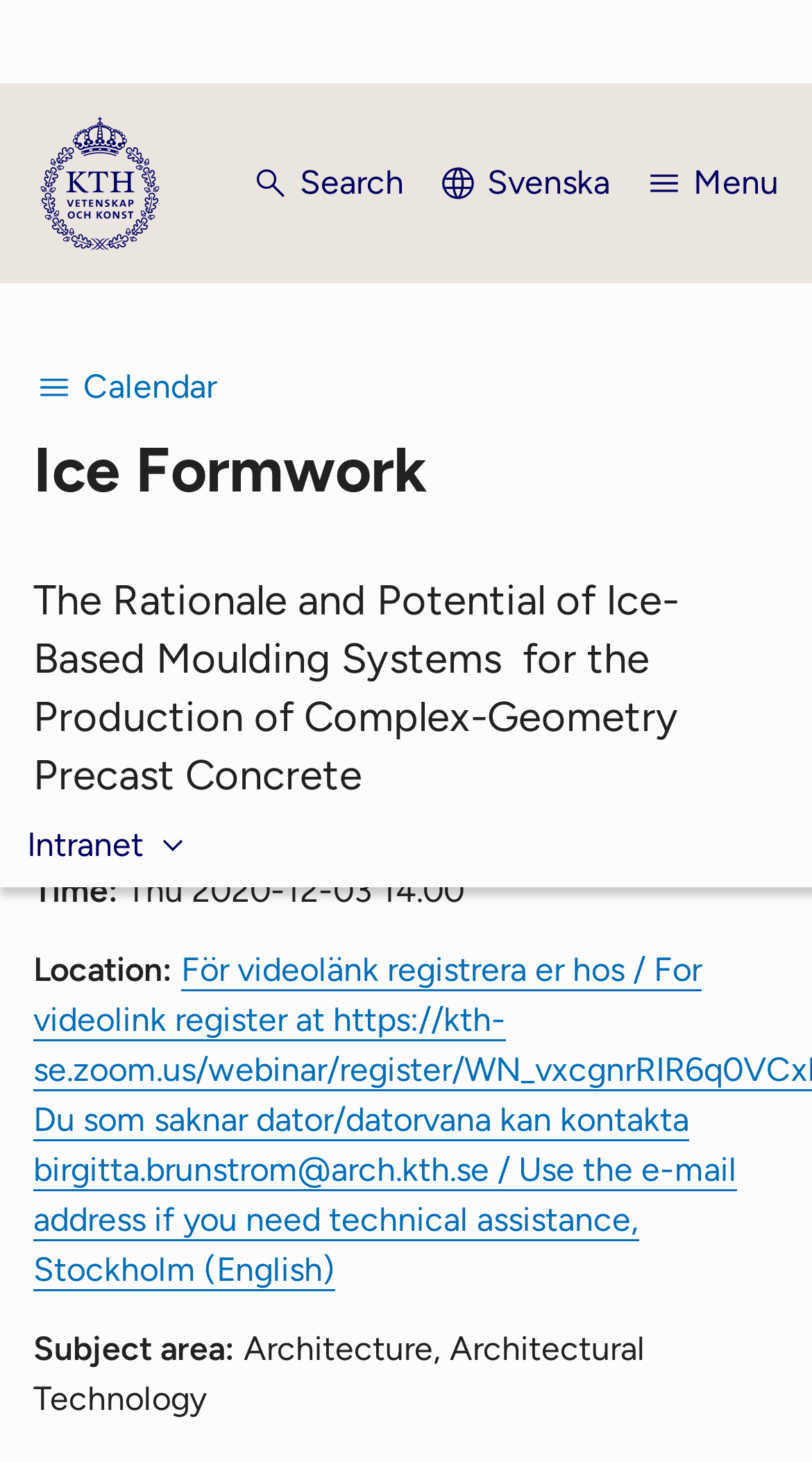Write an extensive caption that covers every aspect of the webpage.

The webpage appears to be an event page for a doctoral student's thesis defense, specifically for Vasily Sitnikov from the Architecture department at KTH. 

At the top of the page, there is a navigation menu labeled "Websites" with a button "Intranet" that is not expanded. Below this menu, there is a section with details about the event. This section includes information such as the time and date of the event, which is Thursday, December 3, 2020, at 14:00. The location of the event is not specified. 

The event details section also includes the subject area, which is Architecture, Architectural Technology, and the names of the opponent, supervisor, and other relevant individuals. The opponent is Prof. Dr.-Ing. Harald Kloft from TU Braunschweig, and the supervisors are Prof. Dr.-Ing. Oliver Tessmann from Technische Universität Darmstadt and Prof. Dr. Tim Ainsworth Anstey from AHO. 

There is a link to export the event to a calendar at the bottom of the event details section. 

On the right side of the page, near the top, there are two buttons: "Manage services" and "Accept only necessary services".